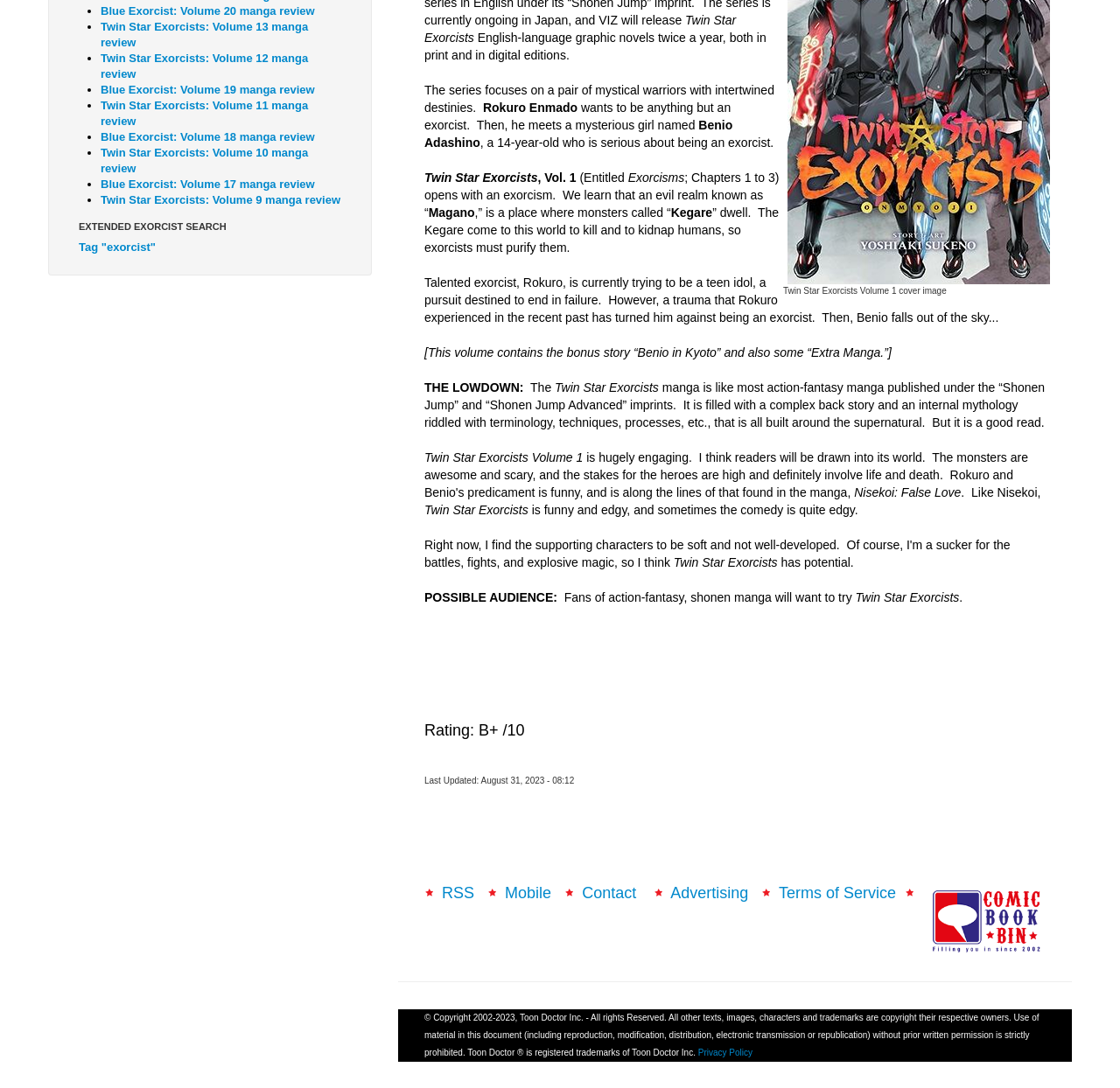For the given element description Terms of Service, determine the bounding box coordinates of the UI element. The coordinates should follow the format (top-left x, top-left y, bottom-right x, bottom-right y) and be within the range of 0 to 1.

[0.695, 0.813, 0.8, 0.829]